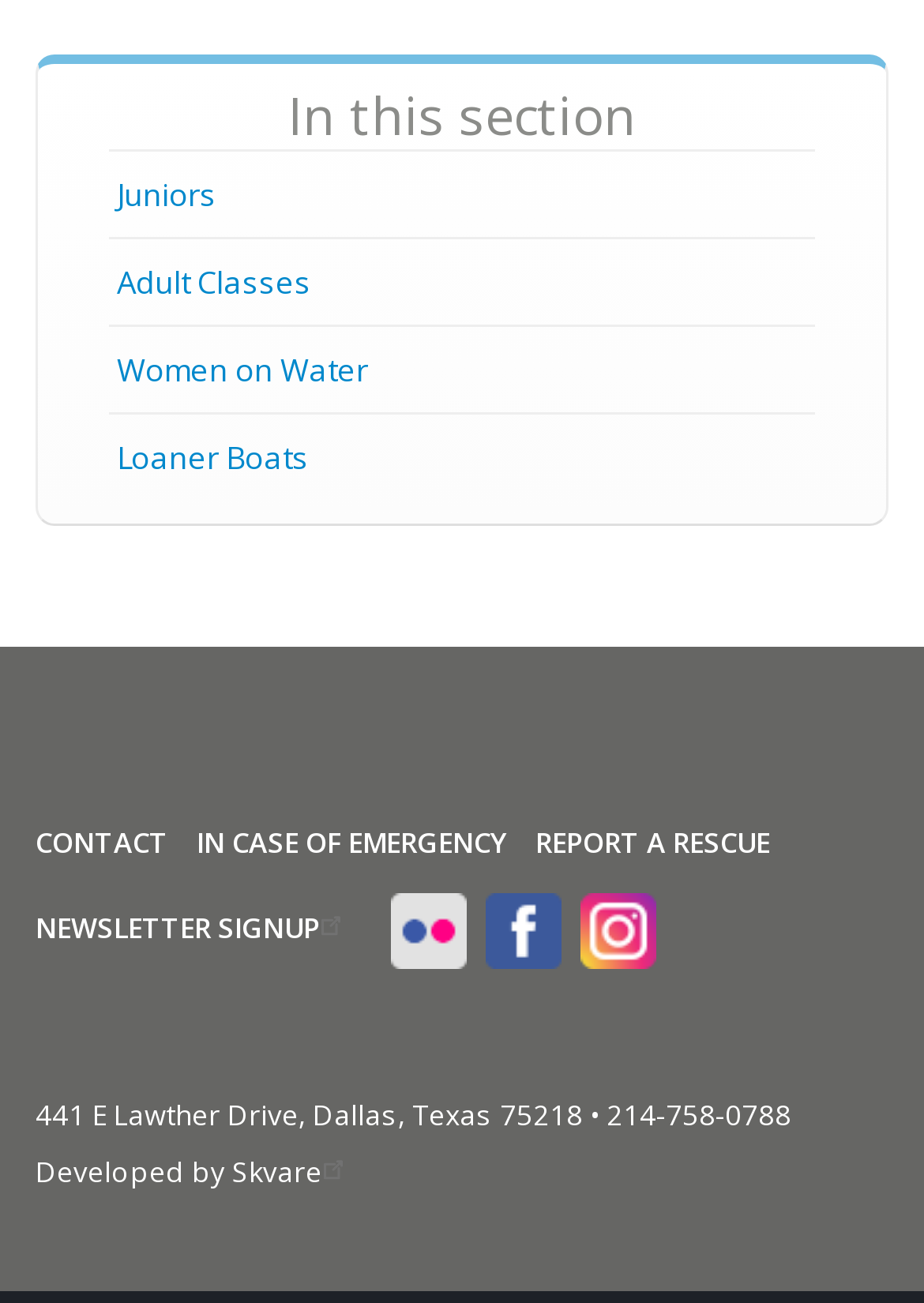Given the element description Ukiyo-e, specify the bounding box coordinates of the corresponding UI element in the format (top-left x, top-left y, bottom-right x, bottom-right y). All values must be between 0 and 1.

None